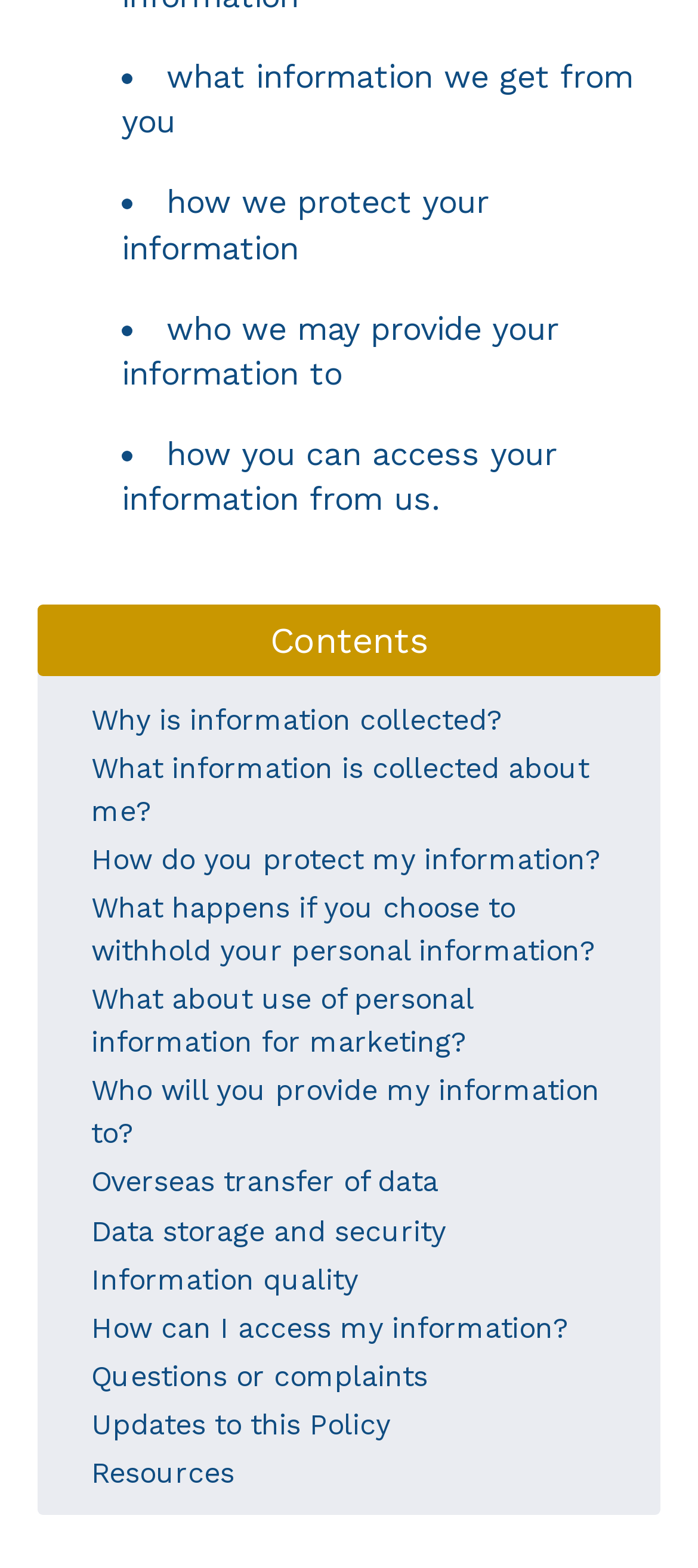What is the topic of the link 'Why is information collected?'?
Please answer the question with a detailed response using the information from the screenshot.

The link 'Why is information collected?' is likely to lead to a section or page that explains the purpose or reason behind collecting user information.